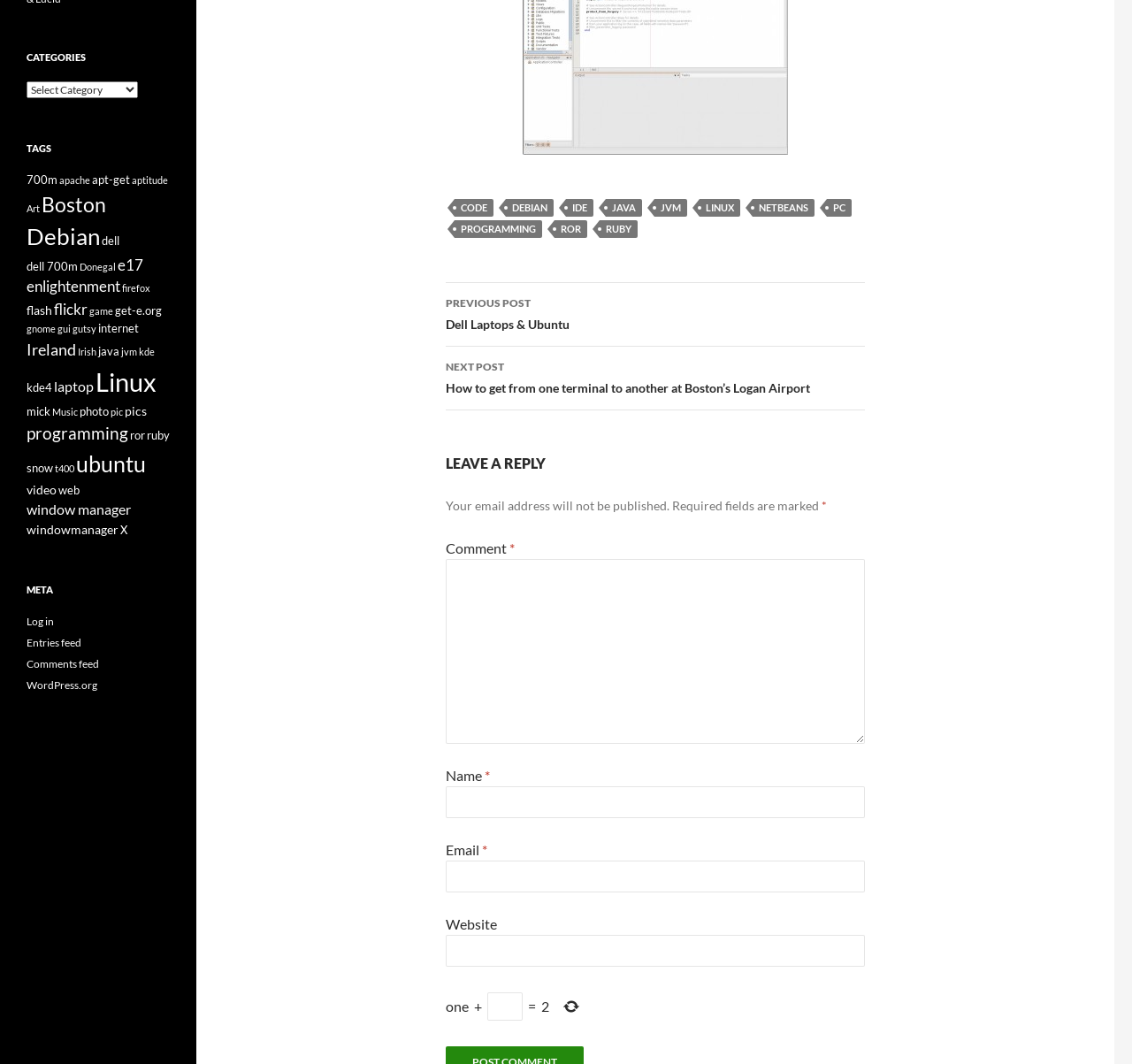Provide the bounding box coordinates of the HTML element described as: "Previous PostDell Laptops & Ubuntu". The bounding box coordinates should be four float numbers between 0 and 1, i.e., [left, top, right, bottom].

[0.394, 0.266, 0.764, 0.326]